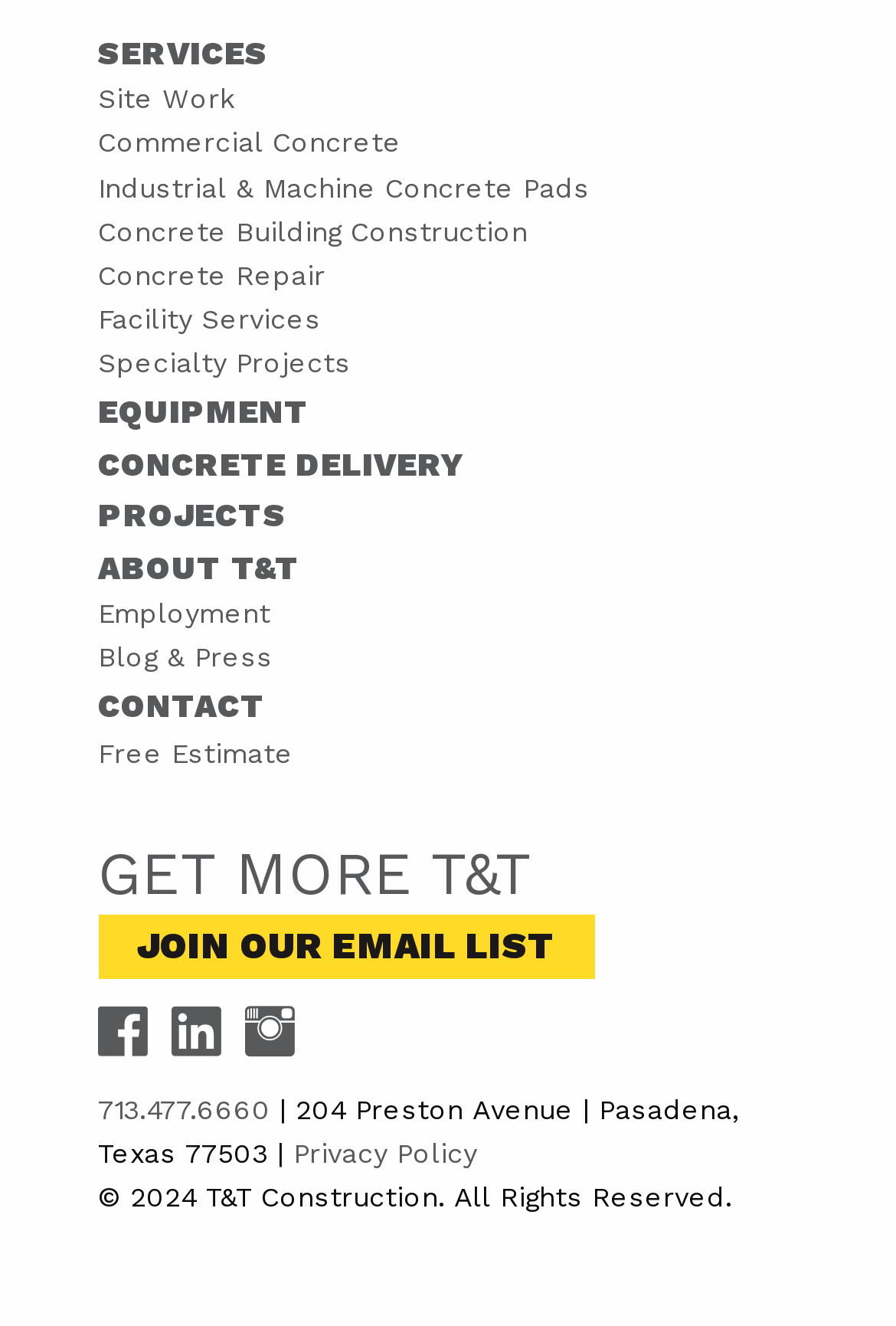Pinpoint the bounding box coordinates of the element you need to click to execute the following instruction: "Contact T&T". The bounding box should be represented by four float numbers between 0 and 1, in the format [left, top, right, bottom].

[0.109, 0.519, 0.296, 0.547]